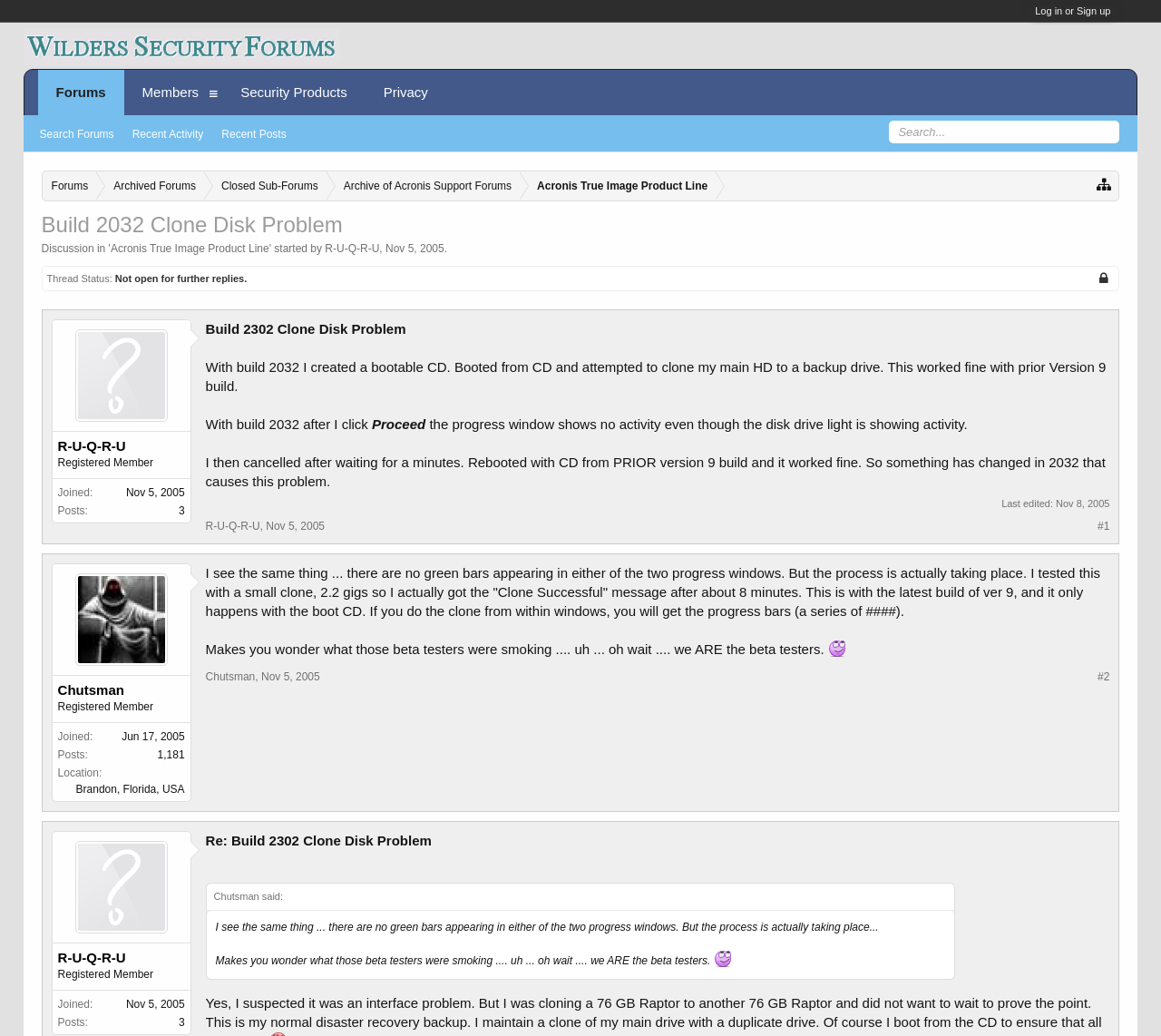What is the location of Chutsman?
Using the visual information, reply with a single word or short phrase.

Brandon, Florida, USA